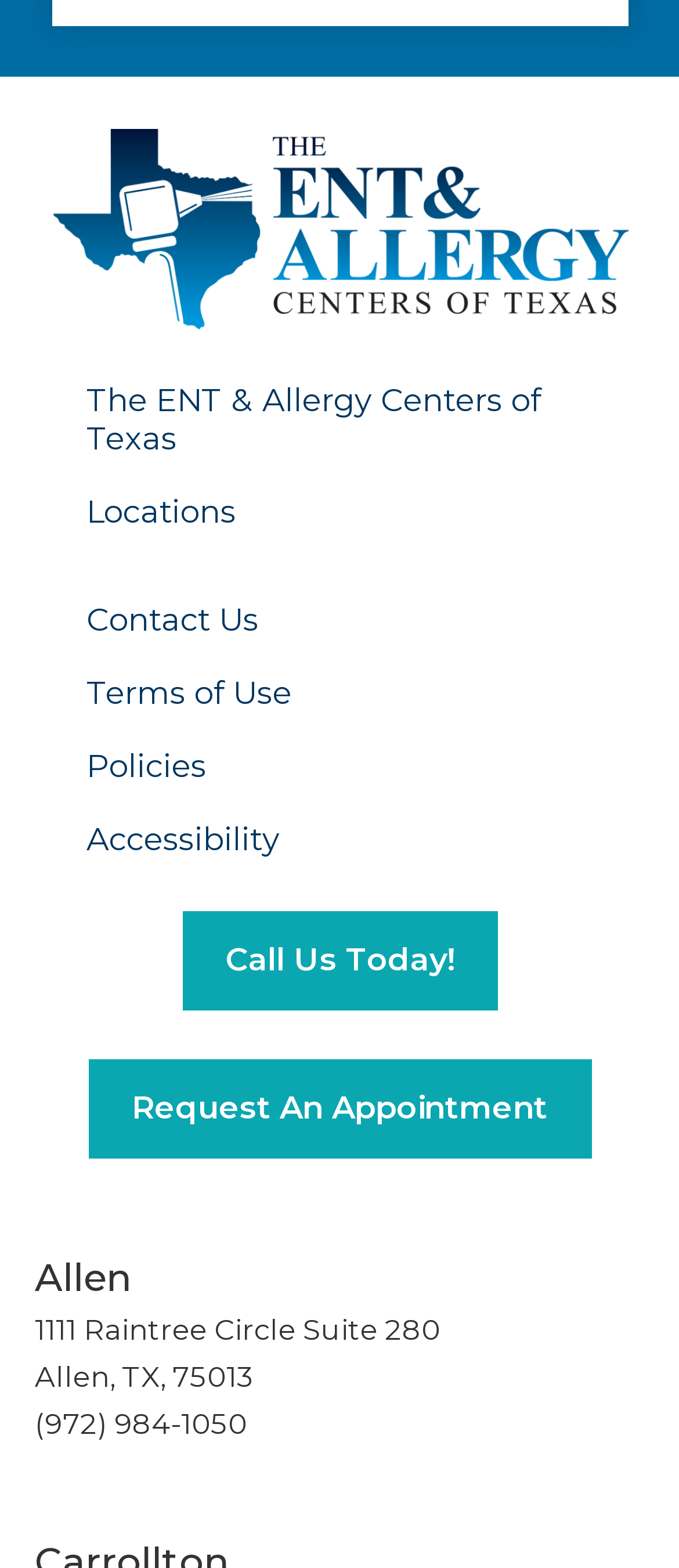Please mark the bounding box coordinates of the area that should be clicked to carry out the instruction: "Click the ENT & Allergy Centers of Texas link".

[0.076, 0.233, 0.924, 0.304]